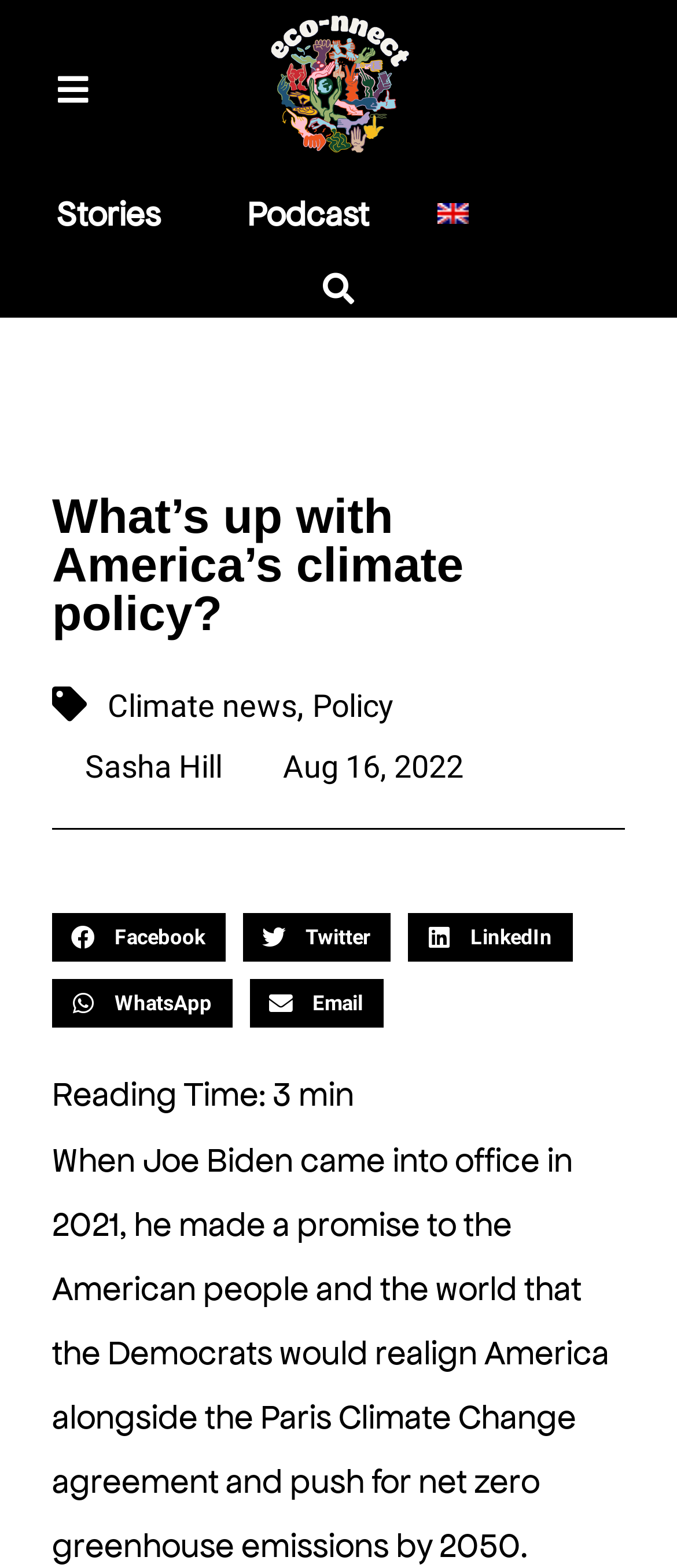Using the image as a reference, answer the following question in as much detail as possible:
What is the date of publication of the article?

I searched for the date of publication on the webpage and found it mentioned as 'Aug 16, 2022'. This is the date when the article was published.